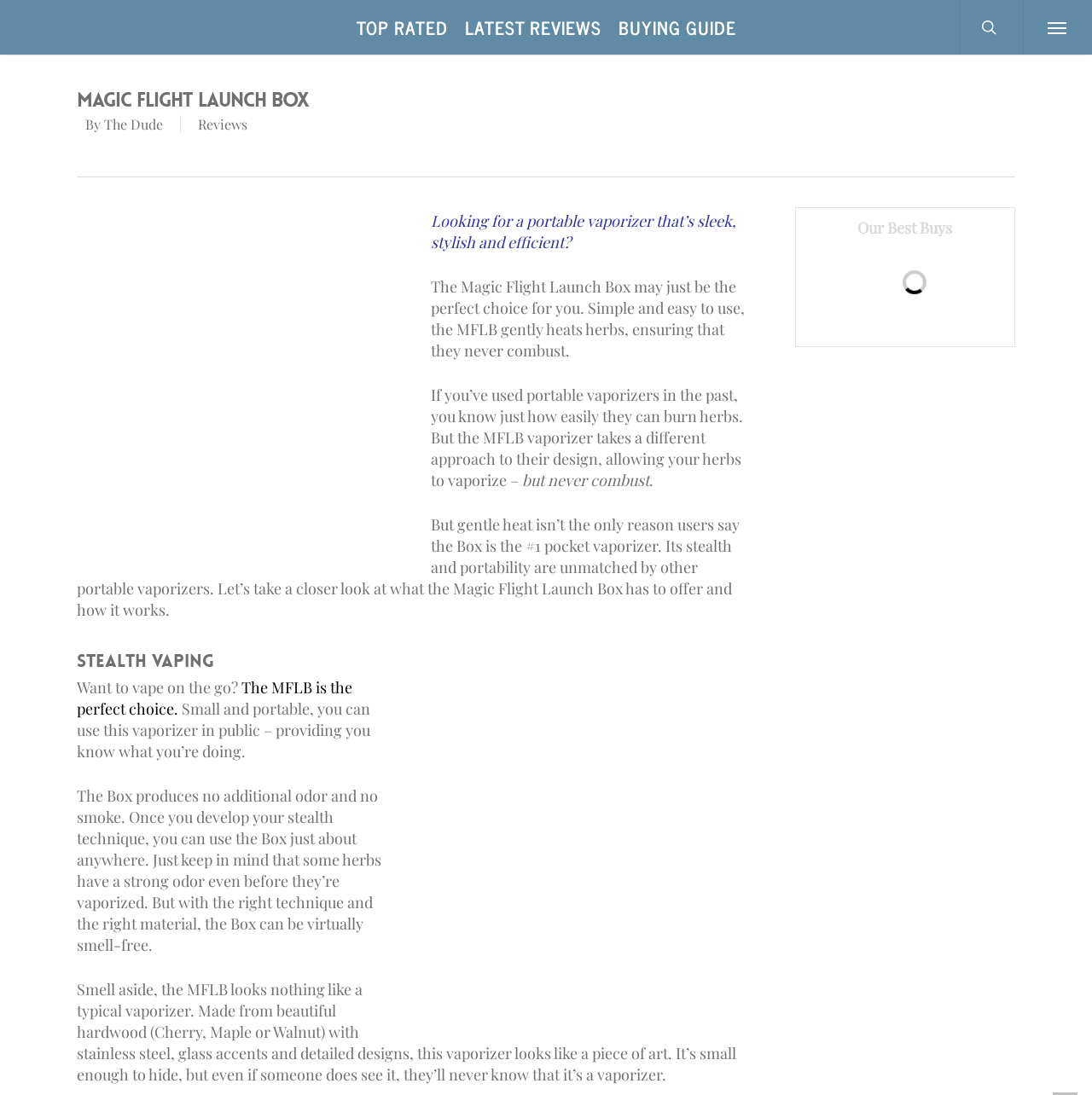From the element description Reviews, predict the bounding box coordinates of the UI element. The coordinates must be specified in the format (top-left x, top-left y, bottom-right x, bottom-right y) and should be within the 0 to 1 range.

[0.181, 0.105, 0.227, 0.121]